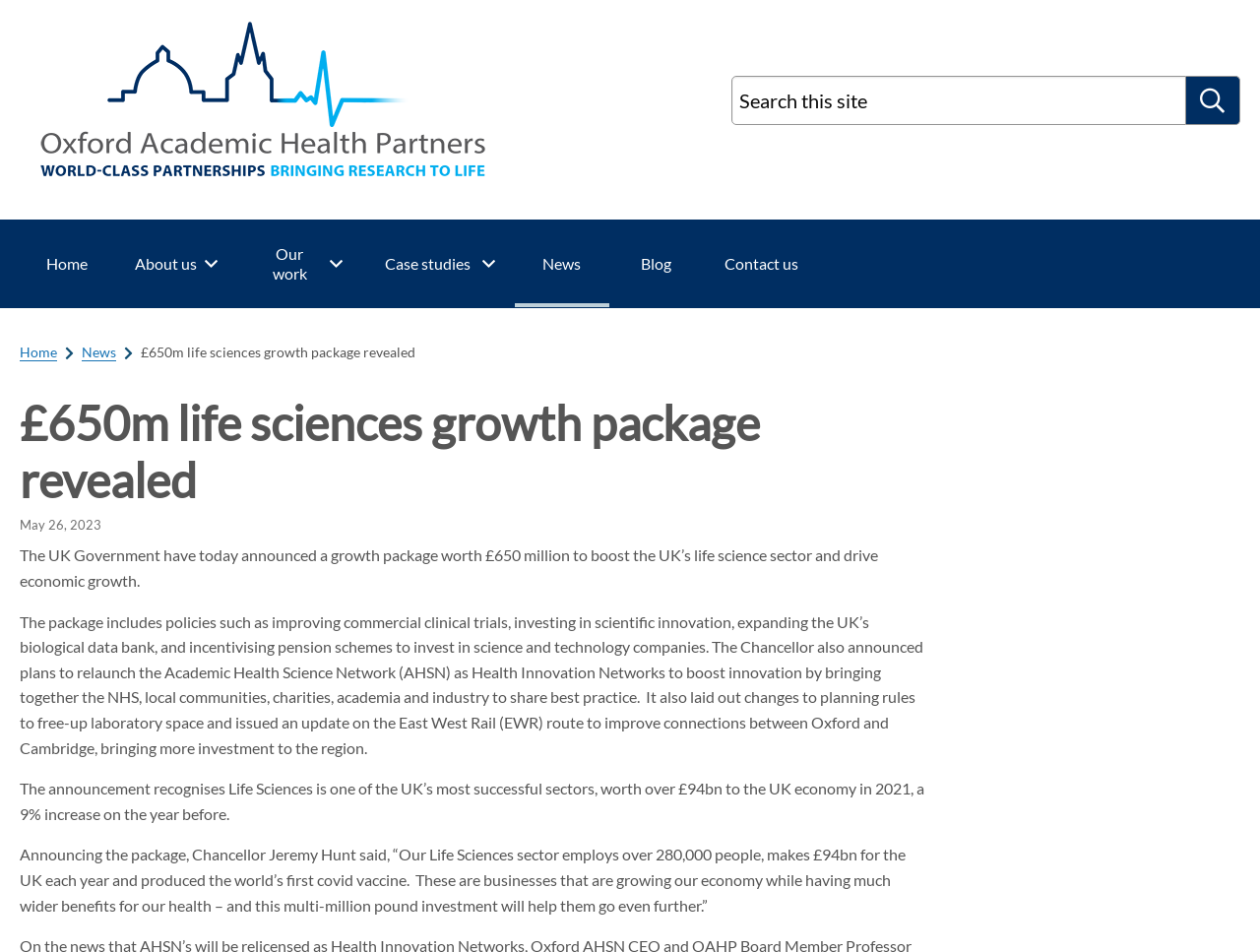Based on the image, please respond to the question with as much detail as possible:
What is the date of the announcement?

I found the answer by reading the main content of the webpage, where it is stated that 'May 26, 2023' is the date of the announcement. This date is mentioned just below the main heading of the webpage.